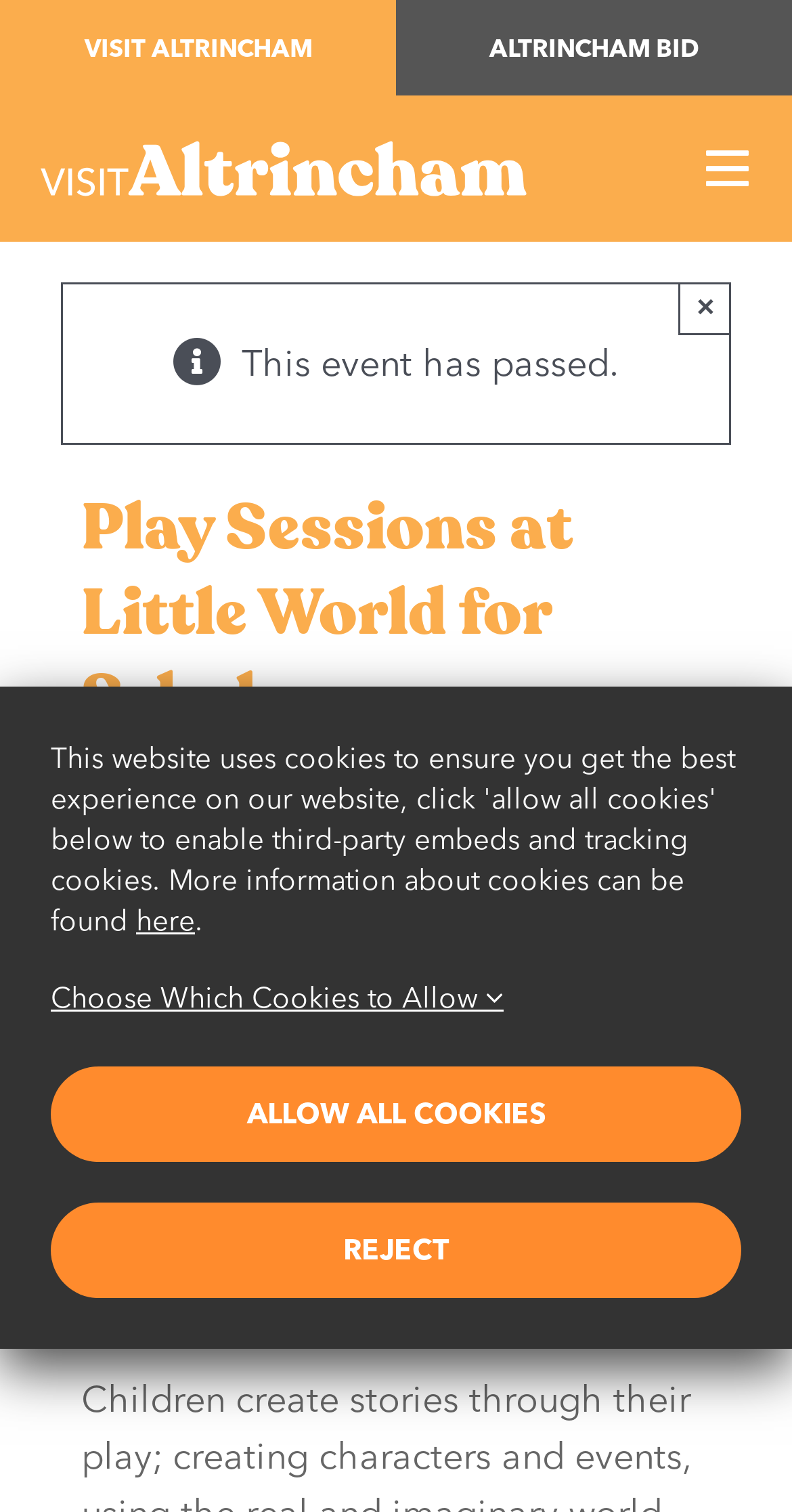Please determine the bounding box coordinates of the element's region to click for the following instruction: "Toggle Navigation".

[0.836, 0.079, 1.0, 0.144]